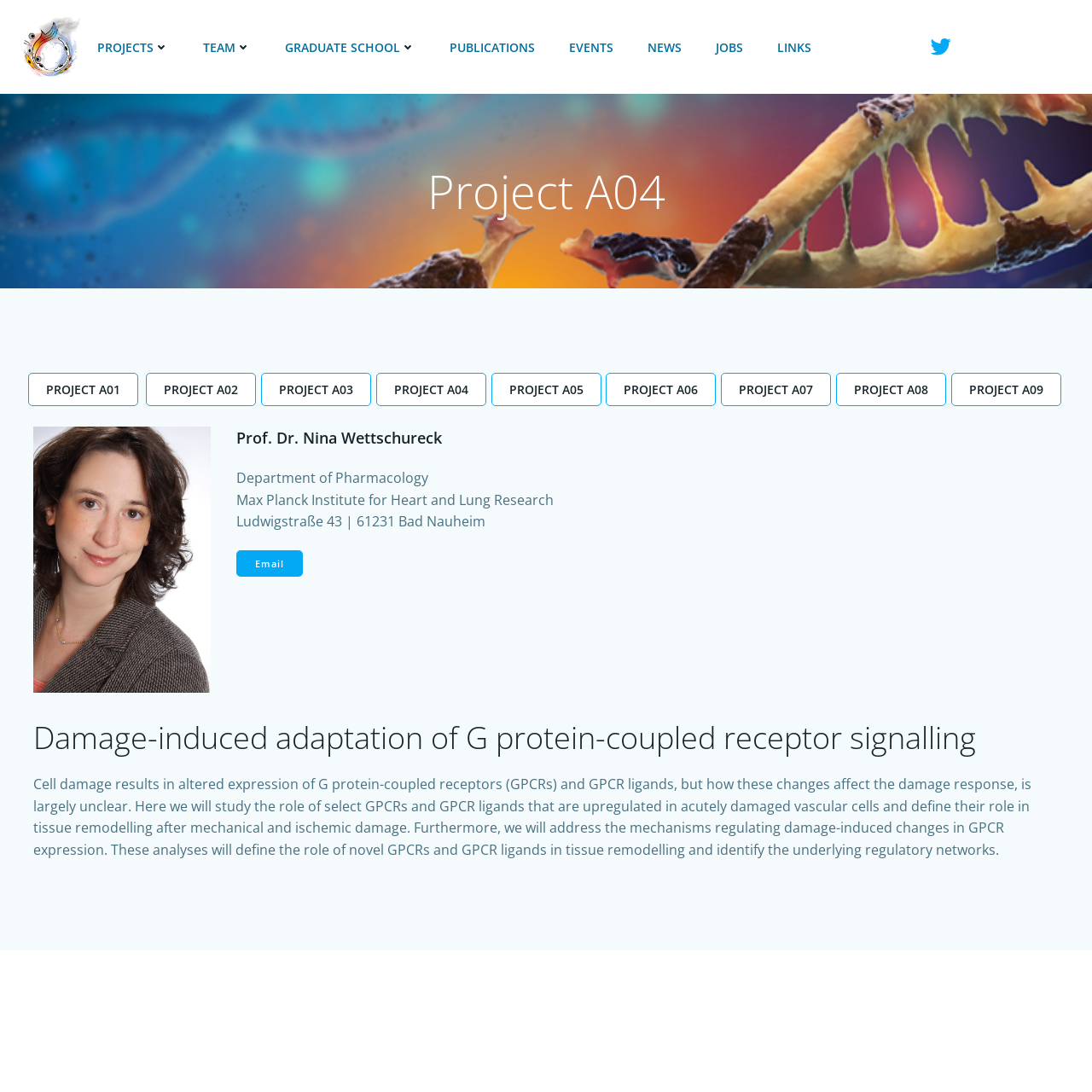Locate the bounding box coordinates of the clickable area needed to fulfill the instruction: "Contact Prof. Dr. Nina Wettschureck via Email".

[0.216, 0.504, 0.277, 0.528]